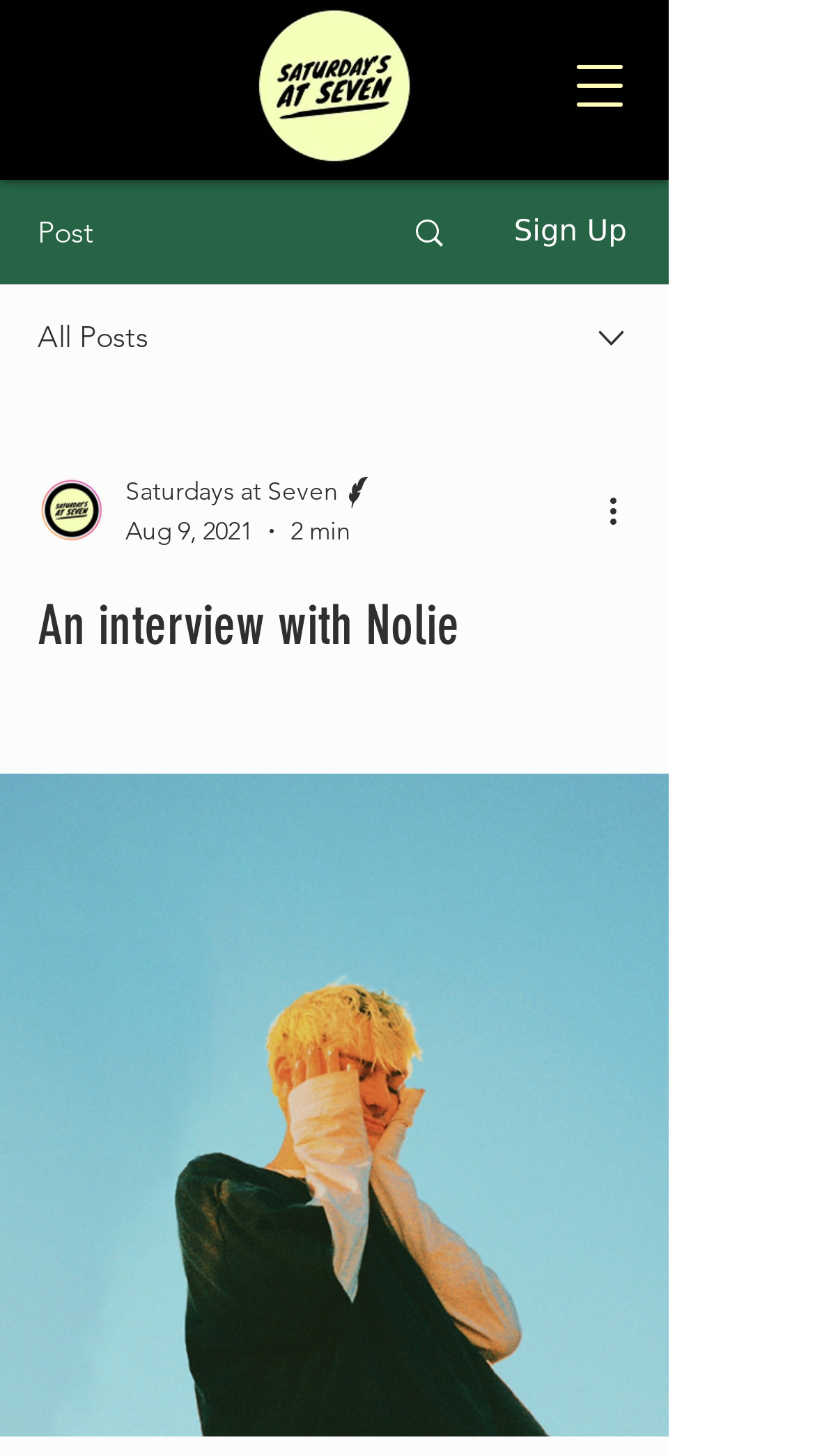Extract the heading text from the webpage.

An interview with Nolie